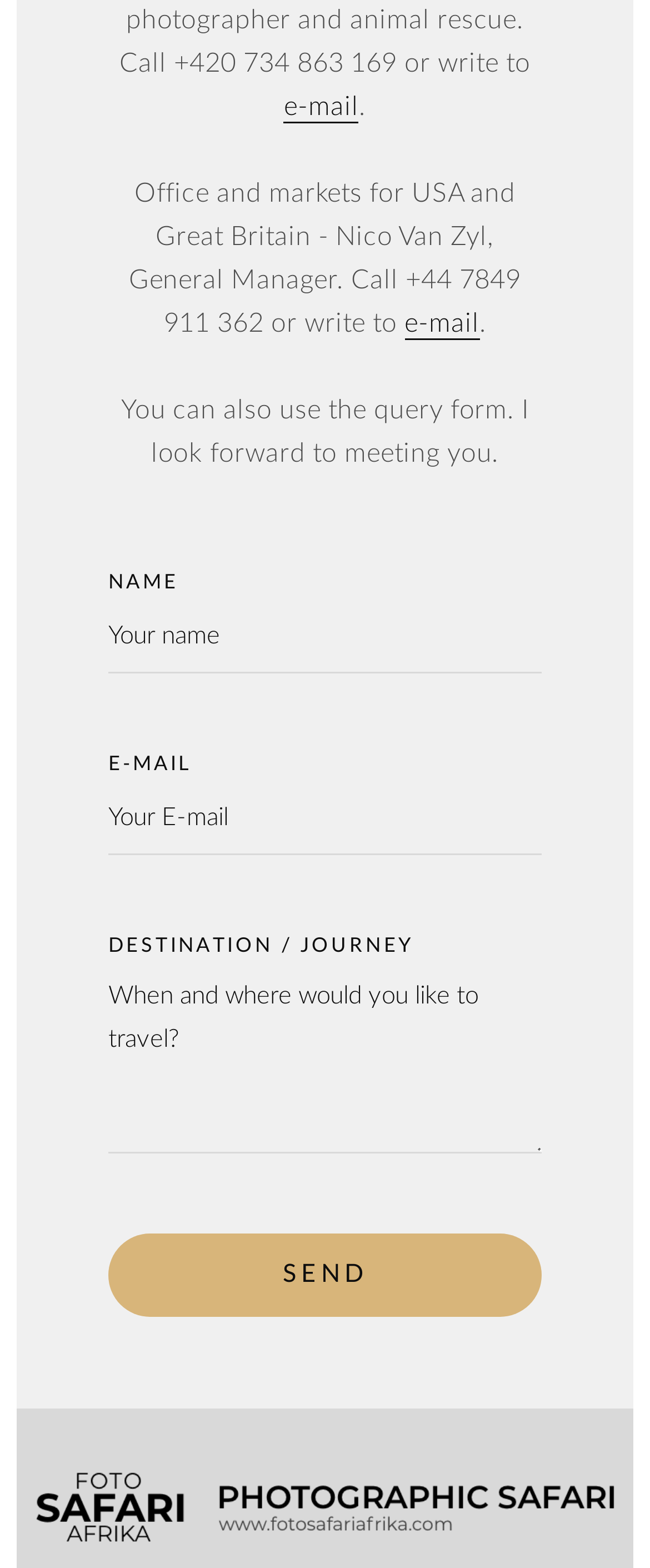What is the text on the Send button?
Based on the image, answer the question with as much detail as possible.

The text on the Send button can be found in the StaticText element with the text 'SEND' which is a child element of the button element with the text 'Send'.